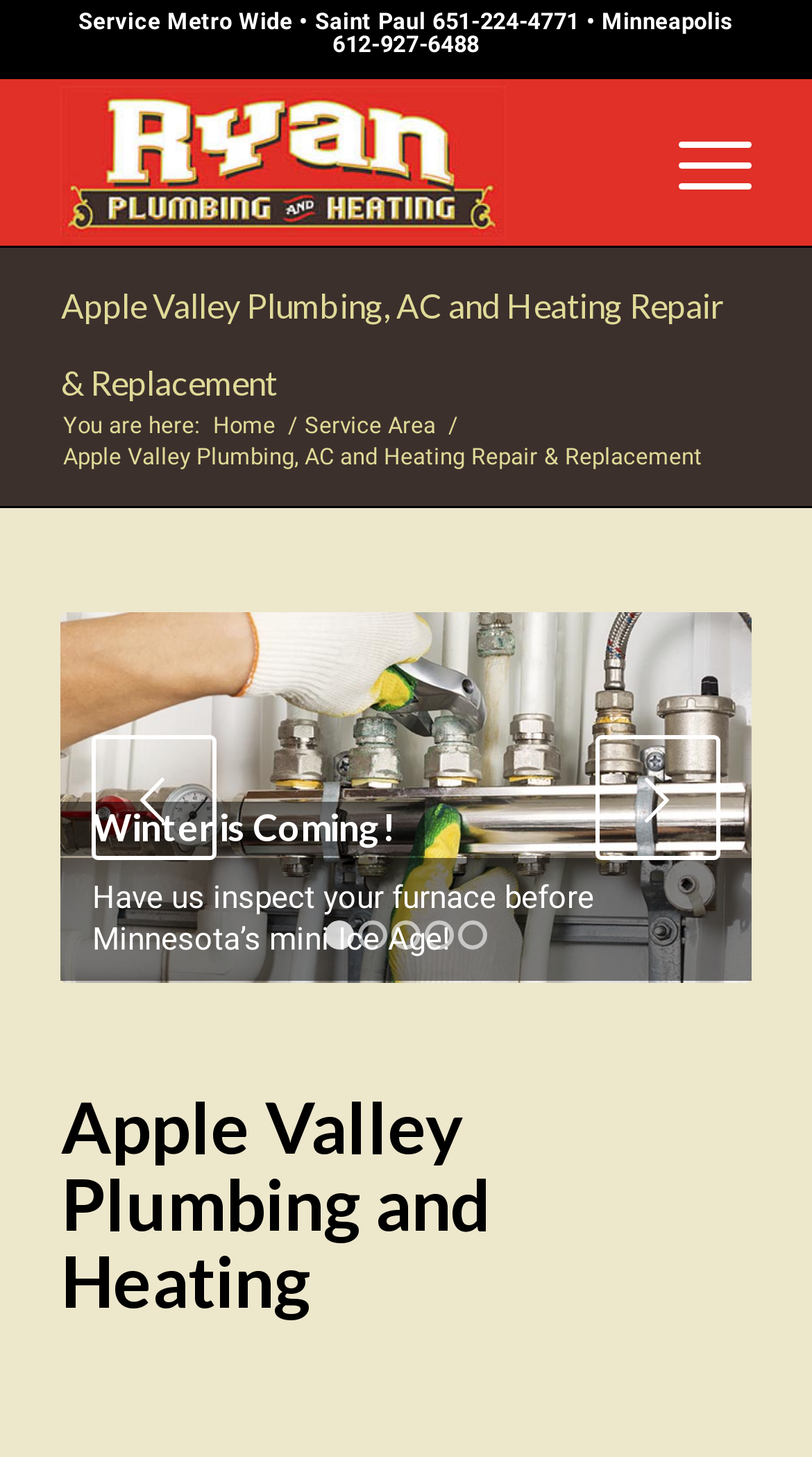Find the bounding box coordinates corresponding to the UI element with the description: "parent_node: Home". The coordinates should be formatted as [left, top, right, bottom], with values as floats between 0 and 1.

None